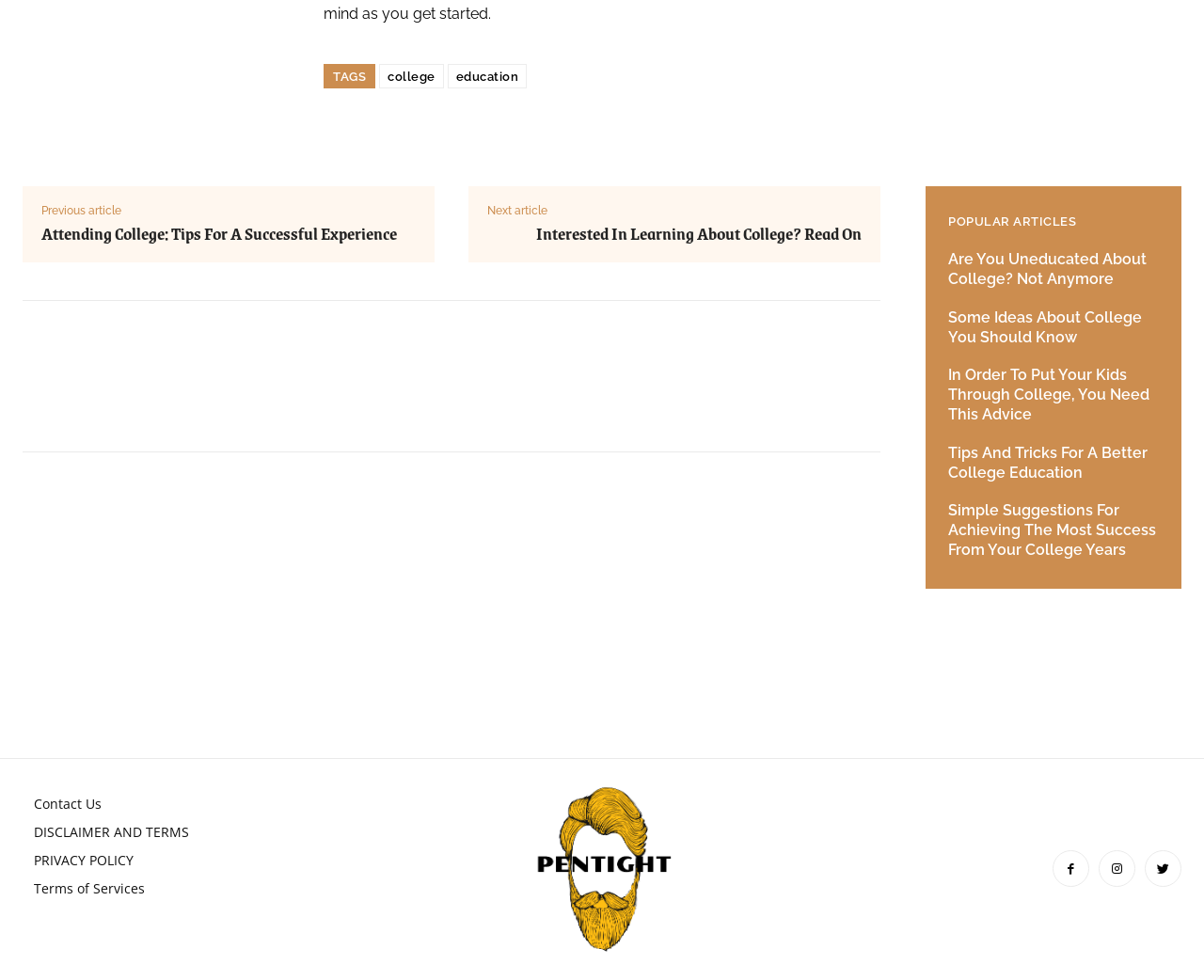Answer the question below with a single word or a brief phrase: 
What is the category of the article 'Attending College: Tips For A Successful Experience'?

education